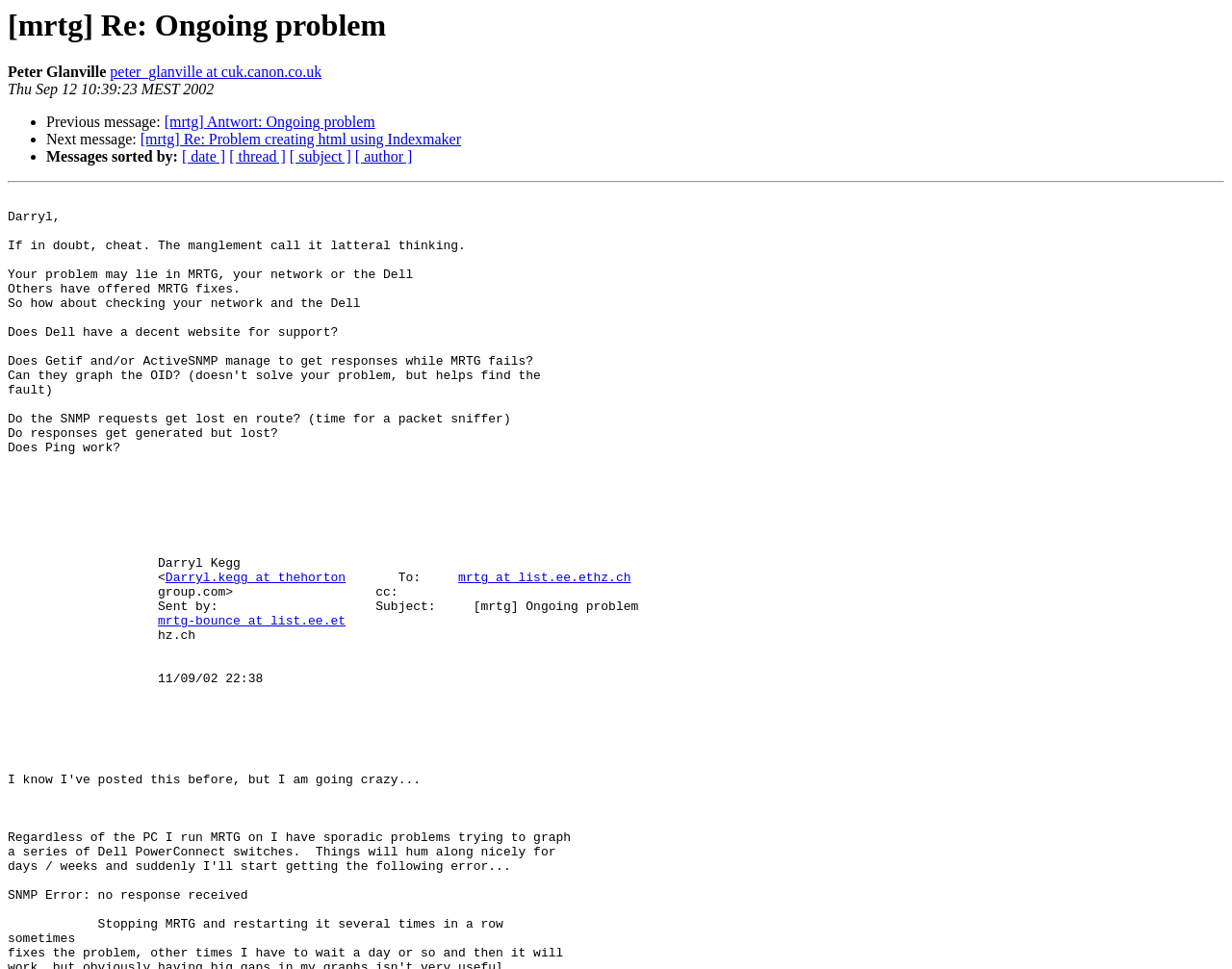Please find and generate the text of the main heading on the webpage.

[mrtg] Re: Ongoing problem